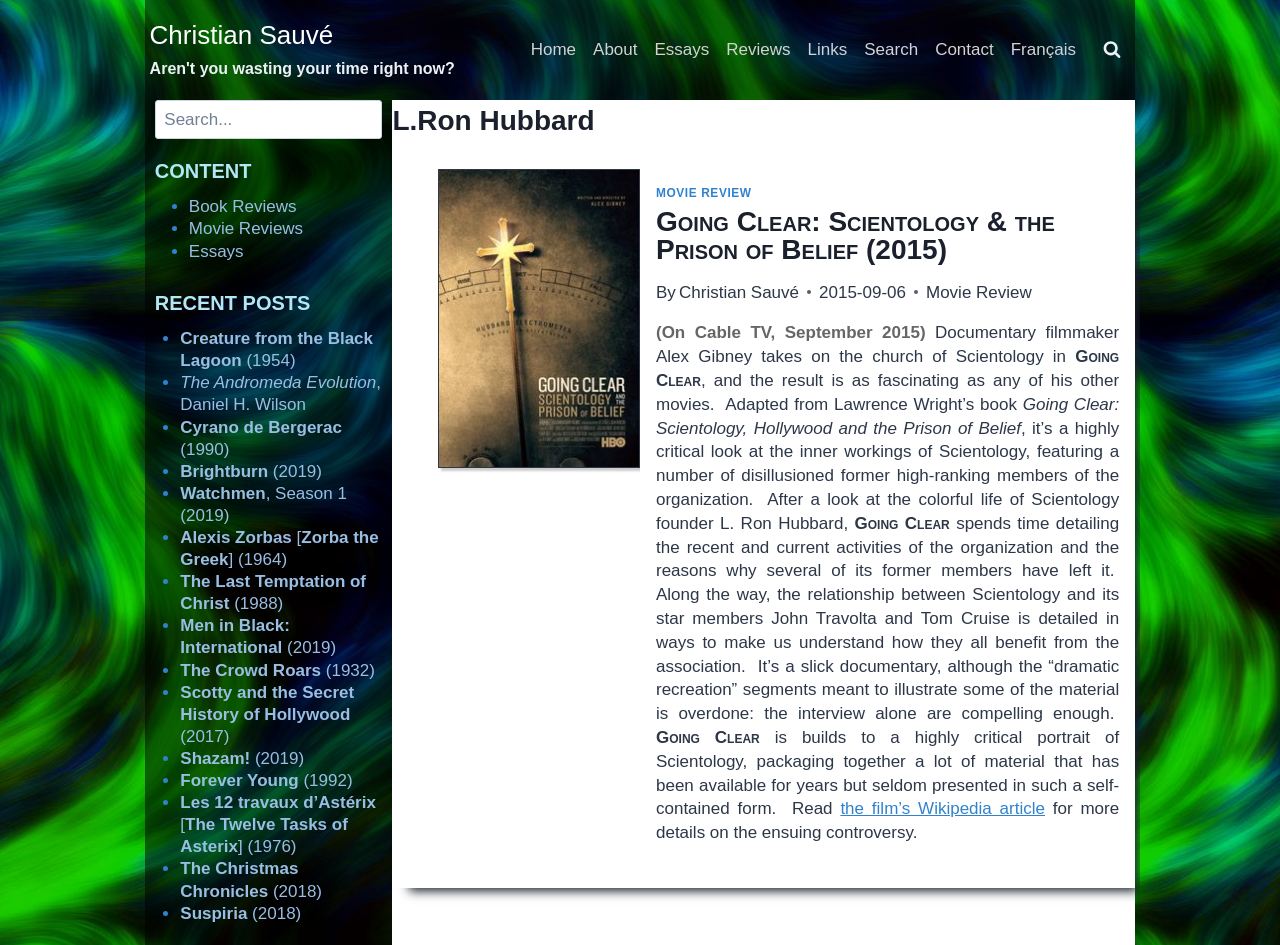Kindly determine the bounding box coordinates for the clickable area to achieve the given instruction: "View the 'Essays' page".

[0.505, 0.031, 0.561, 0.074]